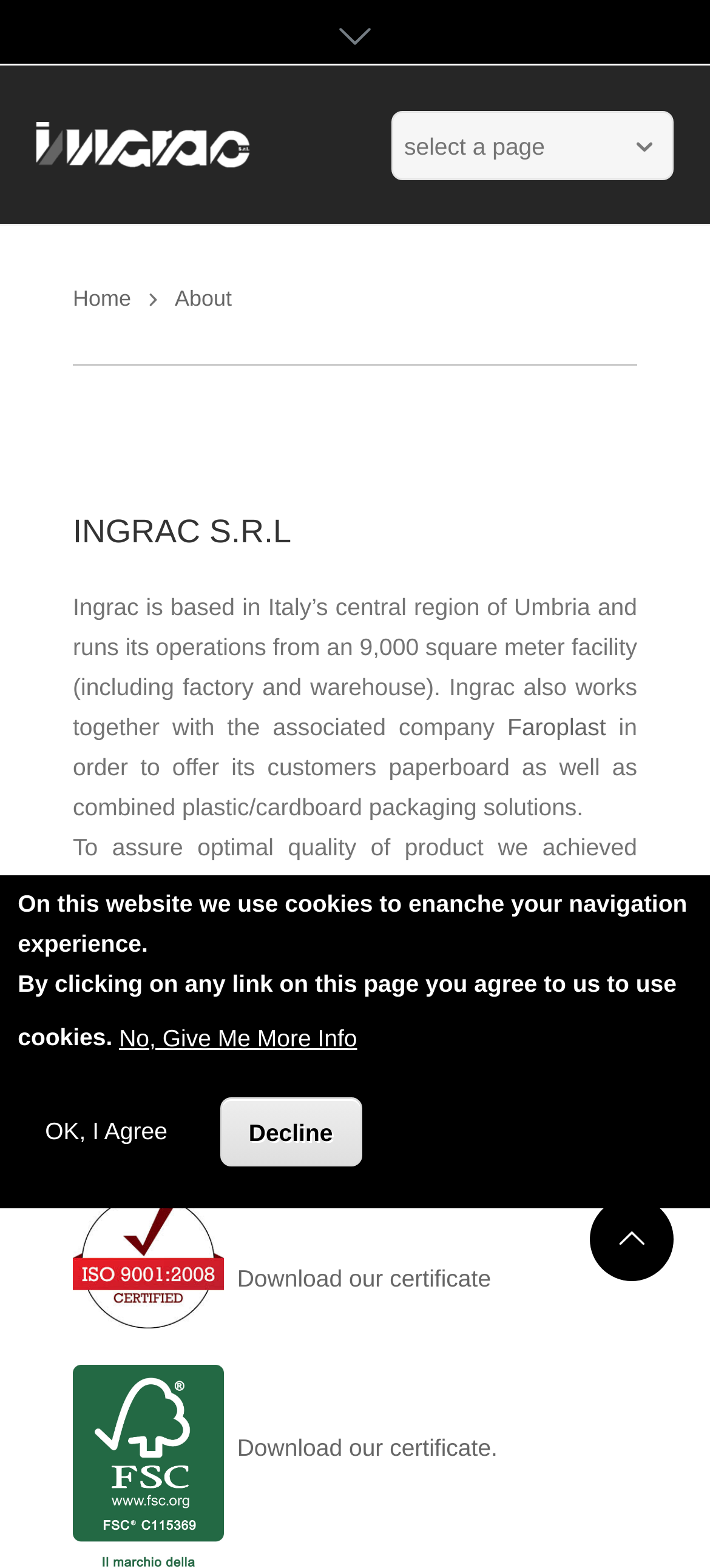Pinpoint the bounding box coordinates of the area that must be clicked to complete this instruction: "Read more about Ingrac S.R.L".

[0.103, 0.326, 0.897, 0.352]